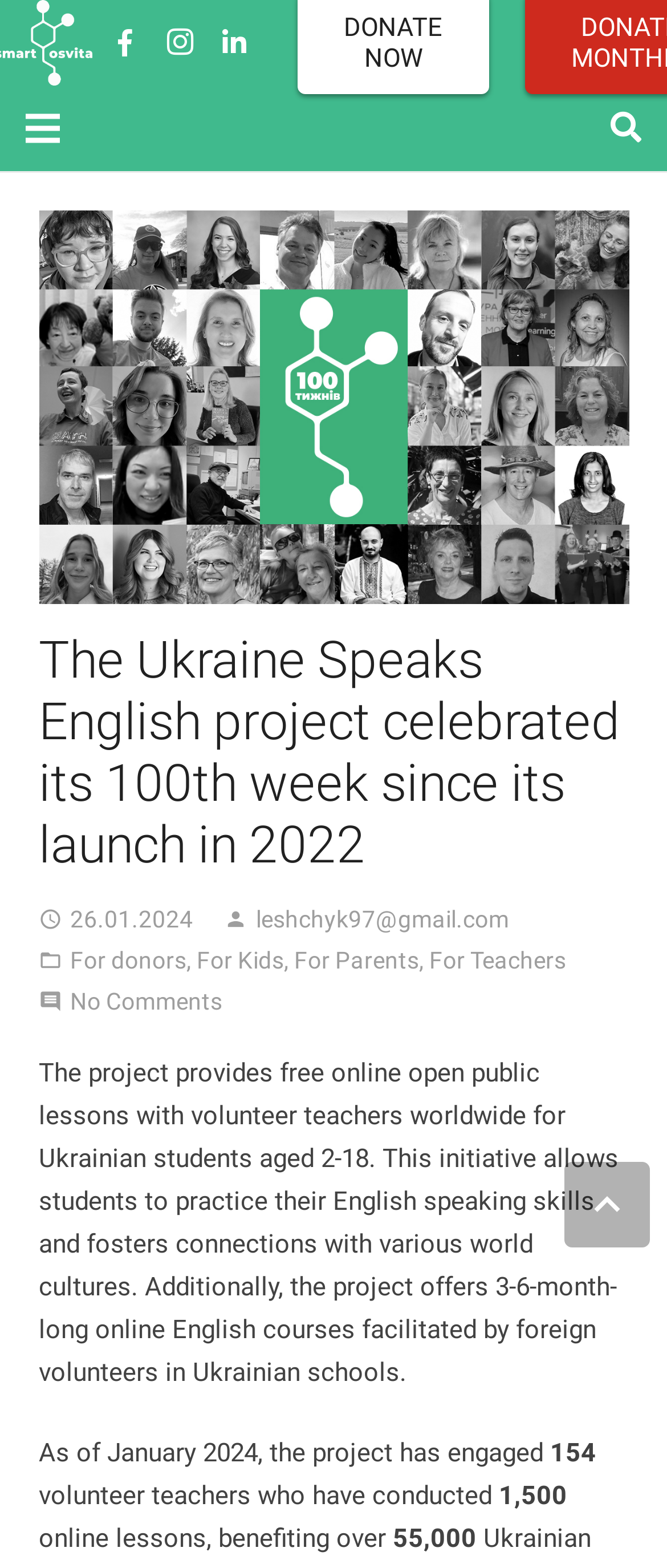Please determine the bounding box coordinates for the element with the description: "I".

None